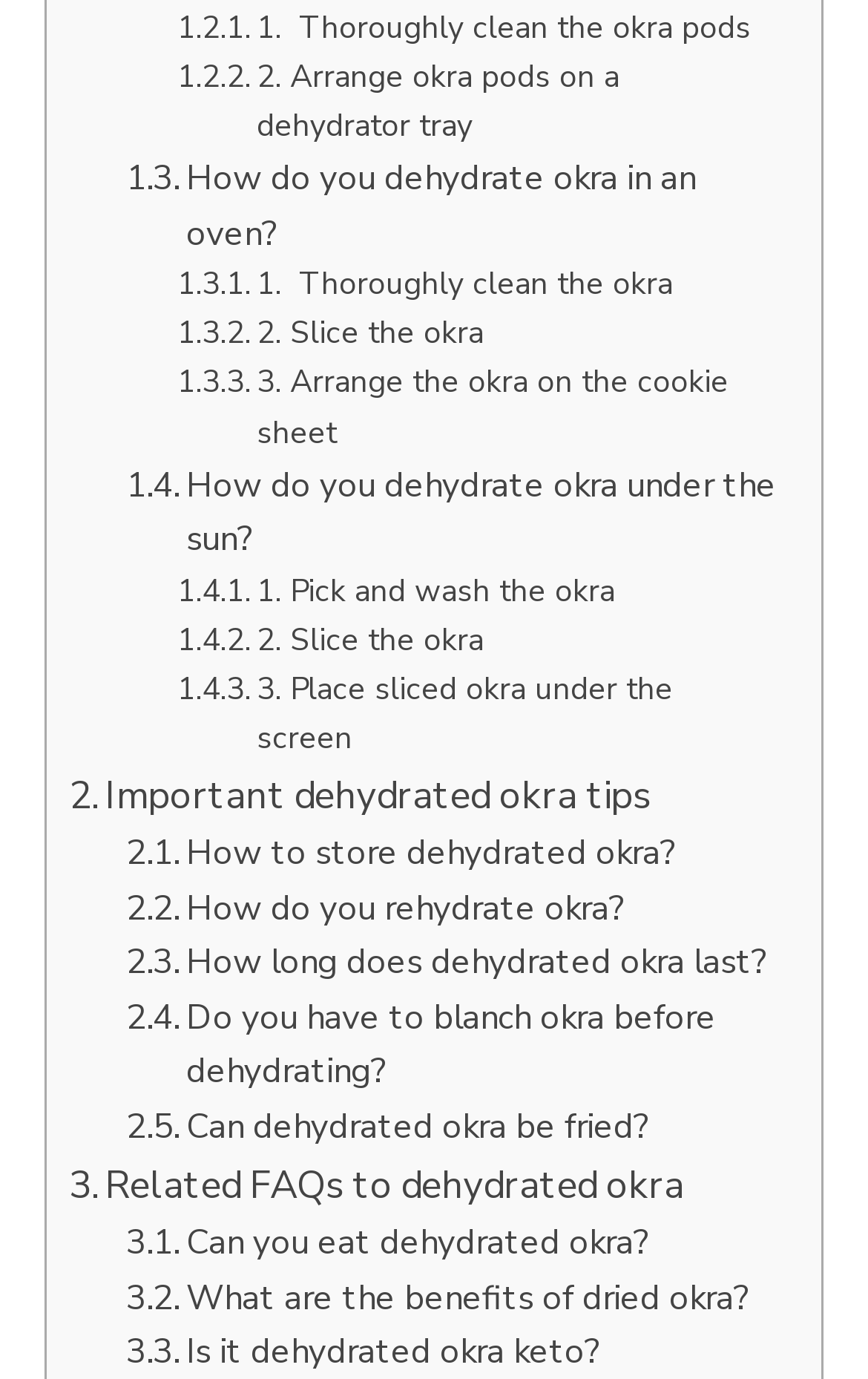Locate the bounding box coordinates of the clickable region necessary to complete the following instruction: "Read about the benefits of dried okra". Provide the coordinates in the format of four float numbers between 0 and 1, i.e., [left, top, right, bottom].

[0.145, 0.921, 0.866, 0.961]